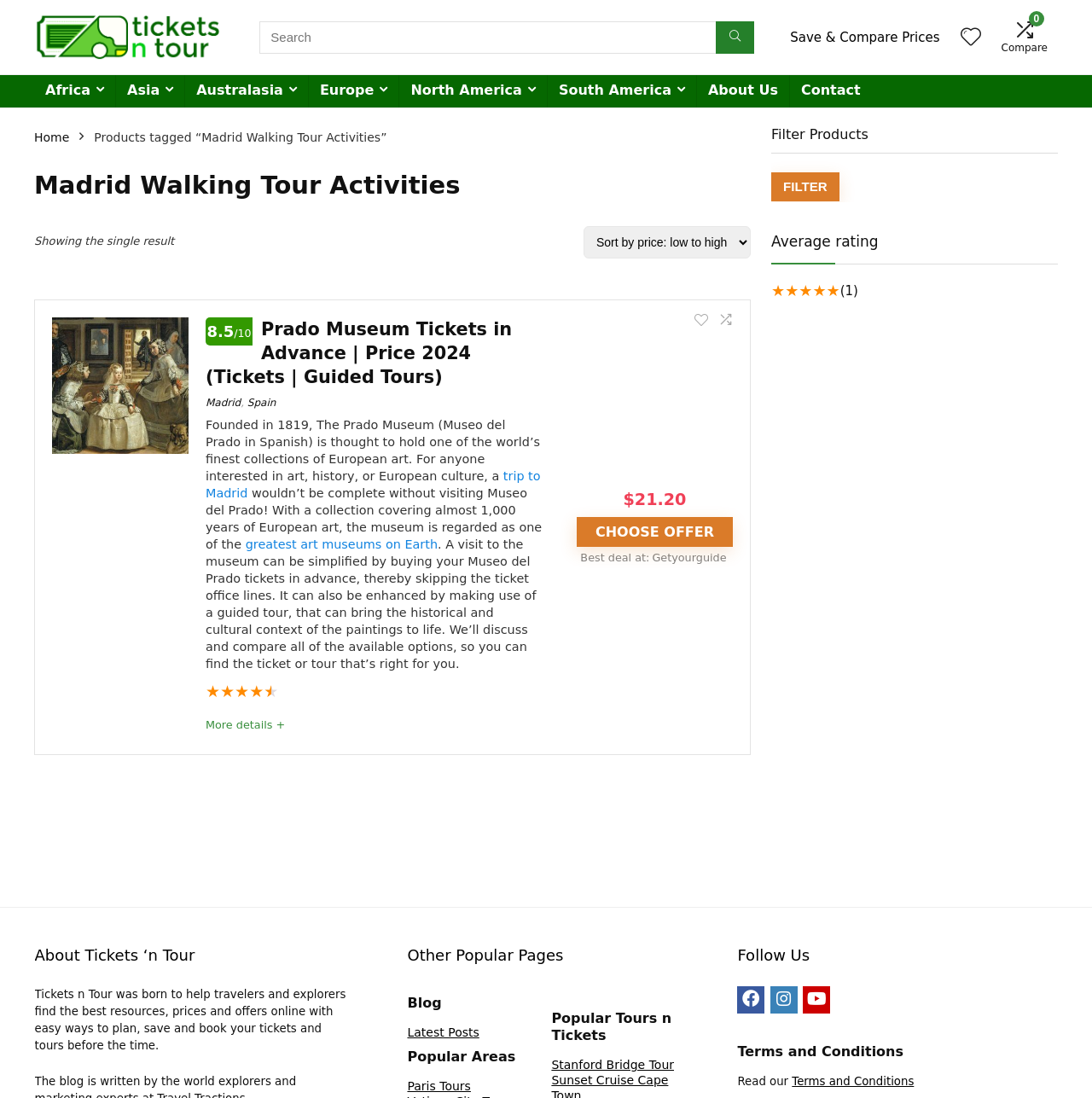What is the name of the company providing the tour?
Deliver a detailed and extensive answer to the question.

I found the name of the company providing the tour by looking at the 'Best deal at: Getyourguide' text, which is located near the 'CHOOSE OFFER' button.